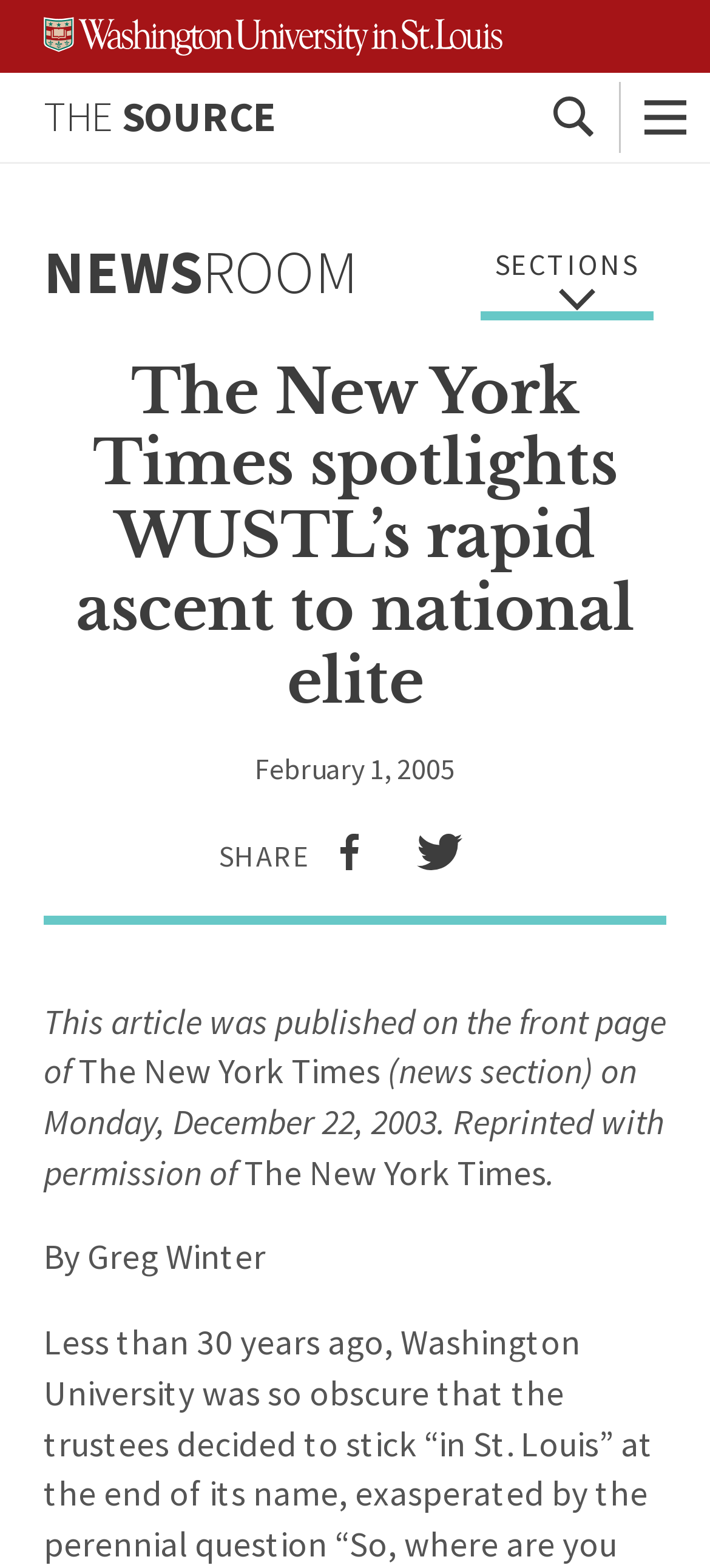Please predict the bounding box coordinates (top-left x, top-left y, bottom-right x, bottom-right y) for the UI element in the screenshot that fits the description: THE SOURCE

[0.062, 0.057, 0.39, 0.091]